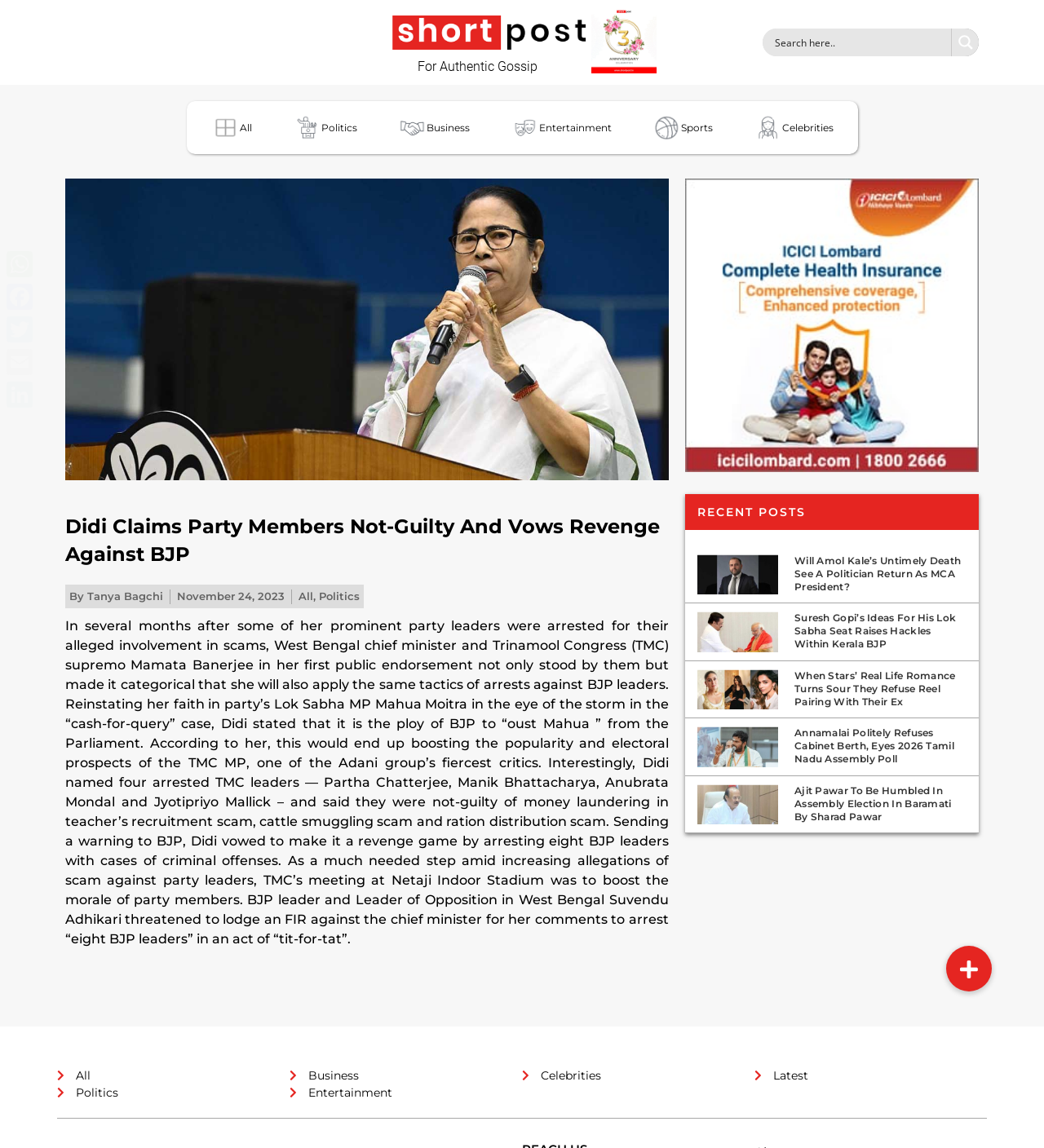Determine the bounding box coordinates of the clickable region to follow the instruction: "Read the latest news".

[0.668, 0.441, 0.926, 0.451]